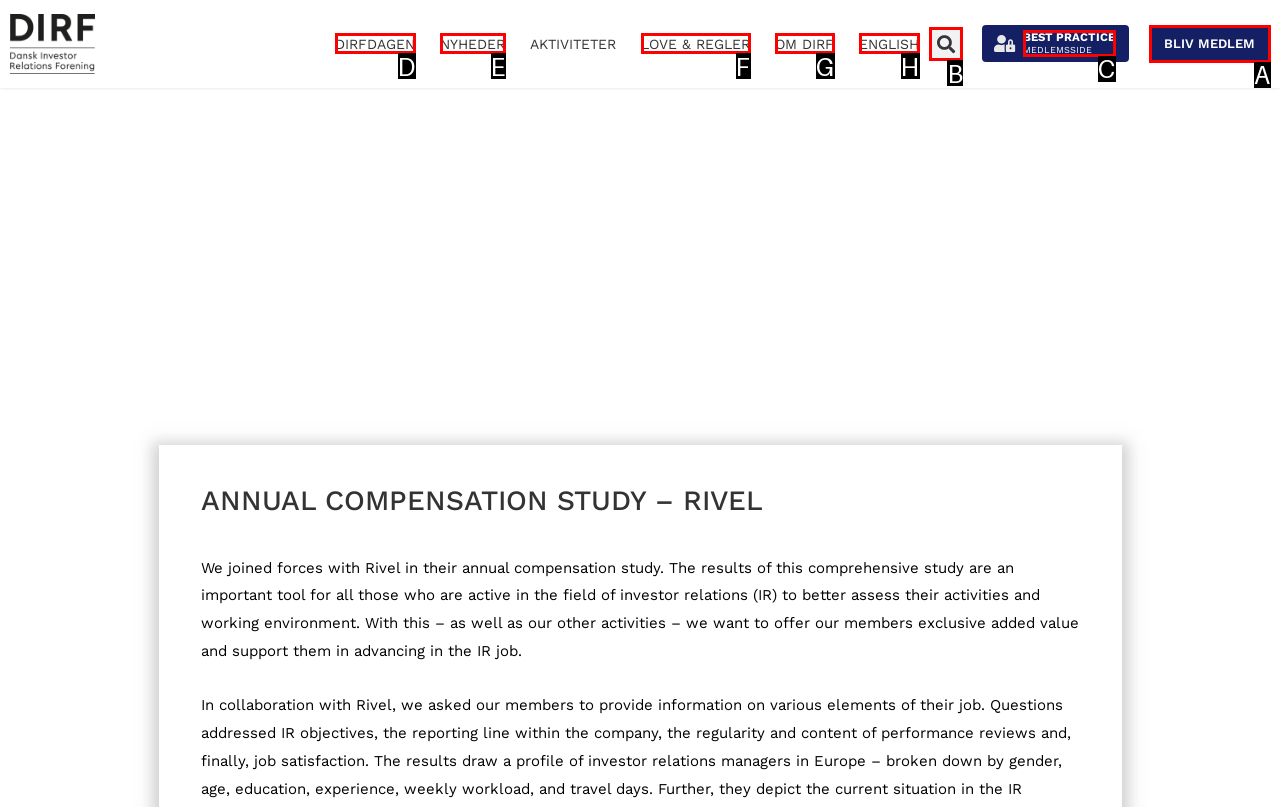Choose the letter that corresponds to the correct button to accomplish the task: Search for something
Reply with the letter of the correct selection only.

B